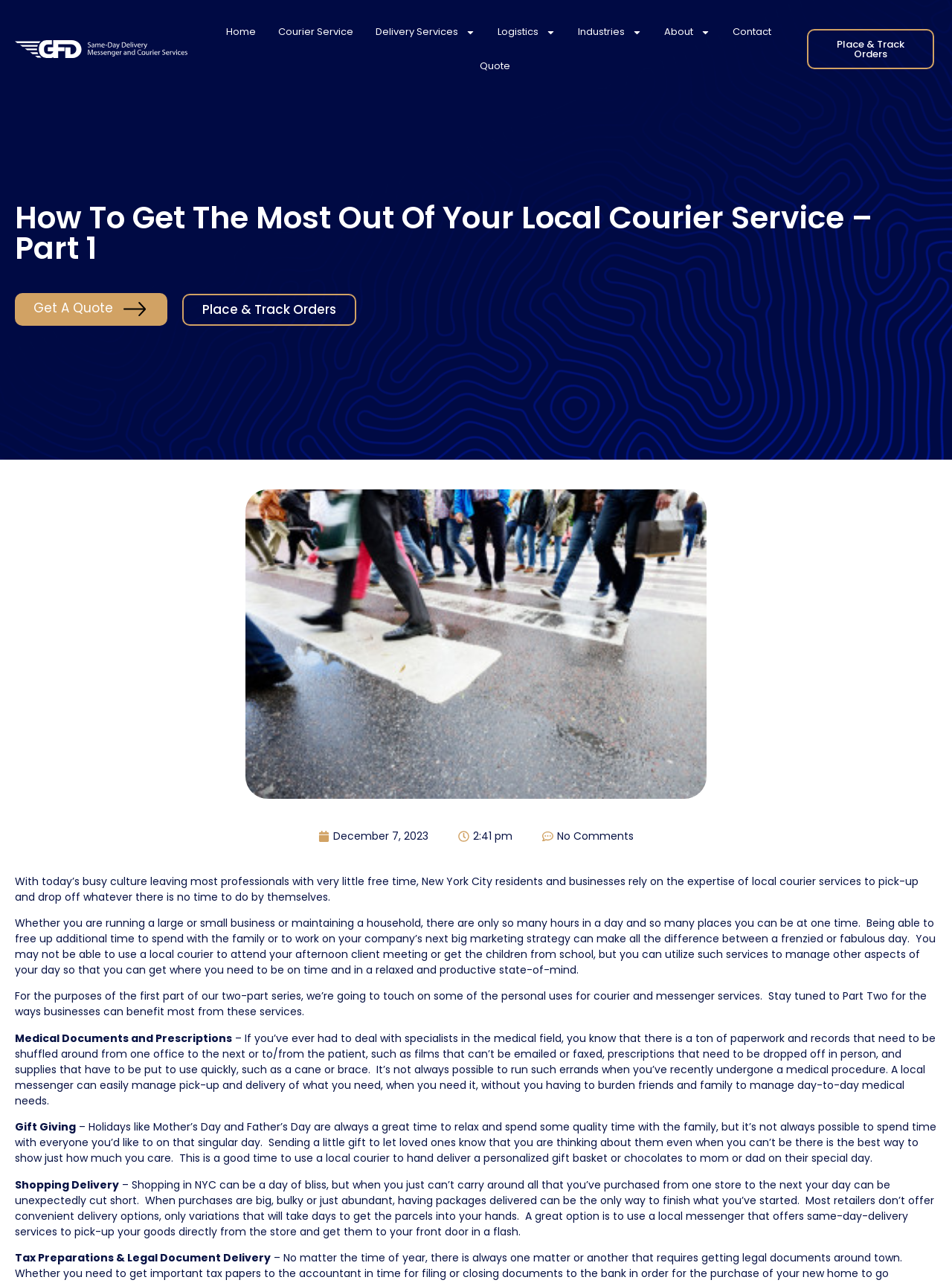What is the purpose of using a local courier?
Examine the webpage screenshot and provide an in-depth answer to the question.

According to the webpage, using a local courier can help individuals and businesses save time and increase productivity. By outsourcing tasks such as picking up and delivering items, people can free up time to focus on more important things, such as spending time with family or working on business strategies.